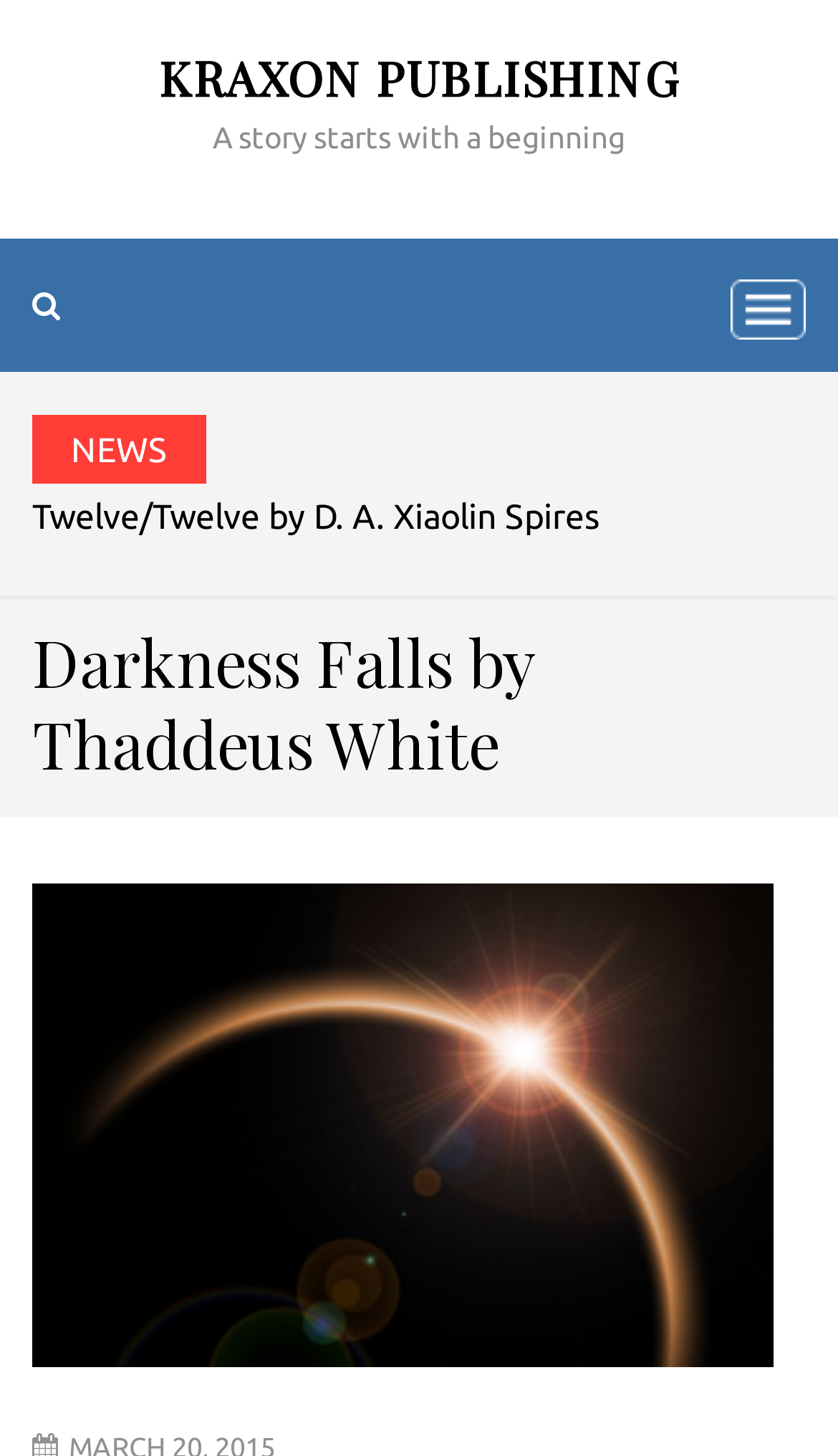Given the webpage screenshot, identify the bounding box of the UI element that matches this description: "Kraxon Publishing".

[0.19, 0.031, 0.81, 0.075]